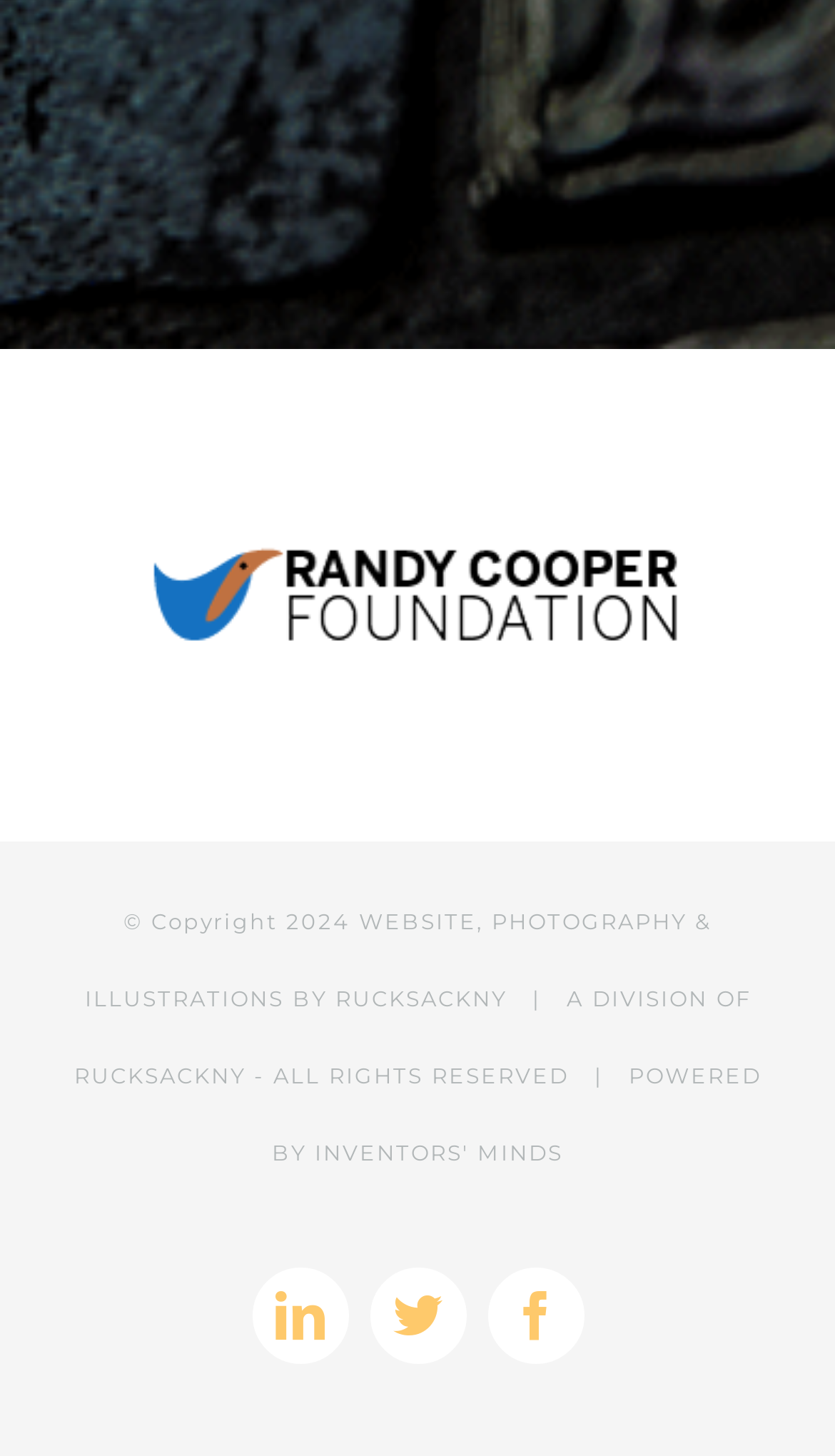What is the name of the website's creator?
Using the image, elaborate on the answer with as much detail as possible.

The name of the website's creator can be found at the bottom of the webpage, where it says 'RUCKSACKNY' and is linked to another webpage.